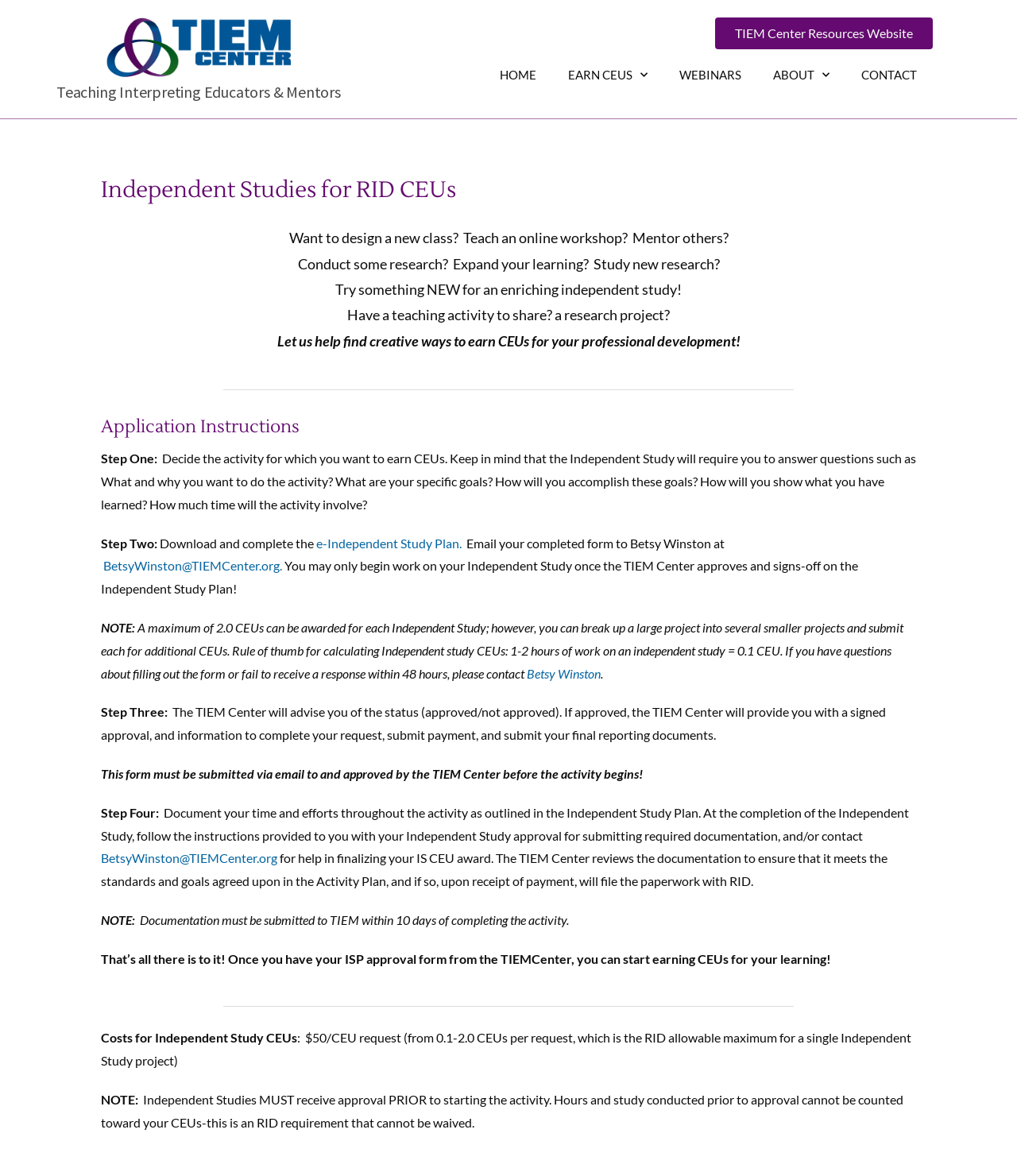Predict the bounding box of the UI element based on the description: "e-Independent Study Plan.". The coordinates should be four float numbers between 0 and 1, formatted as [left, top, right, bottom].

[0.311, 0.455, 0.454, 0.468]